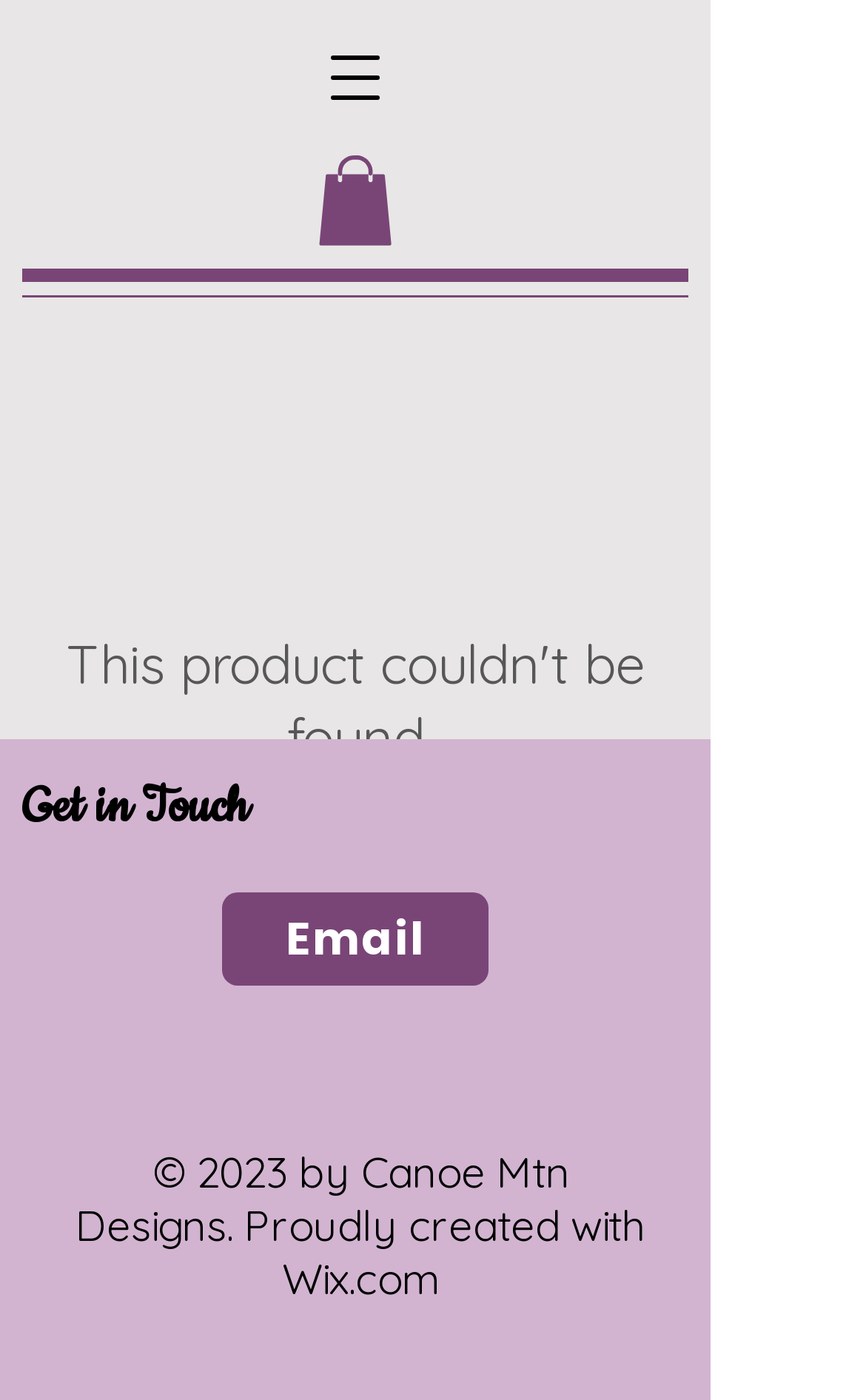What is the purpose of the button at the top right?
Answer the question with just one word or phrase using the image.

Open navigation menu